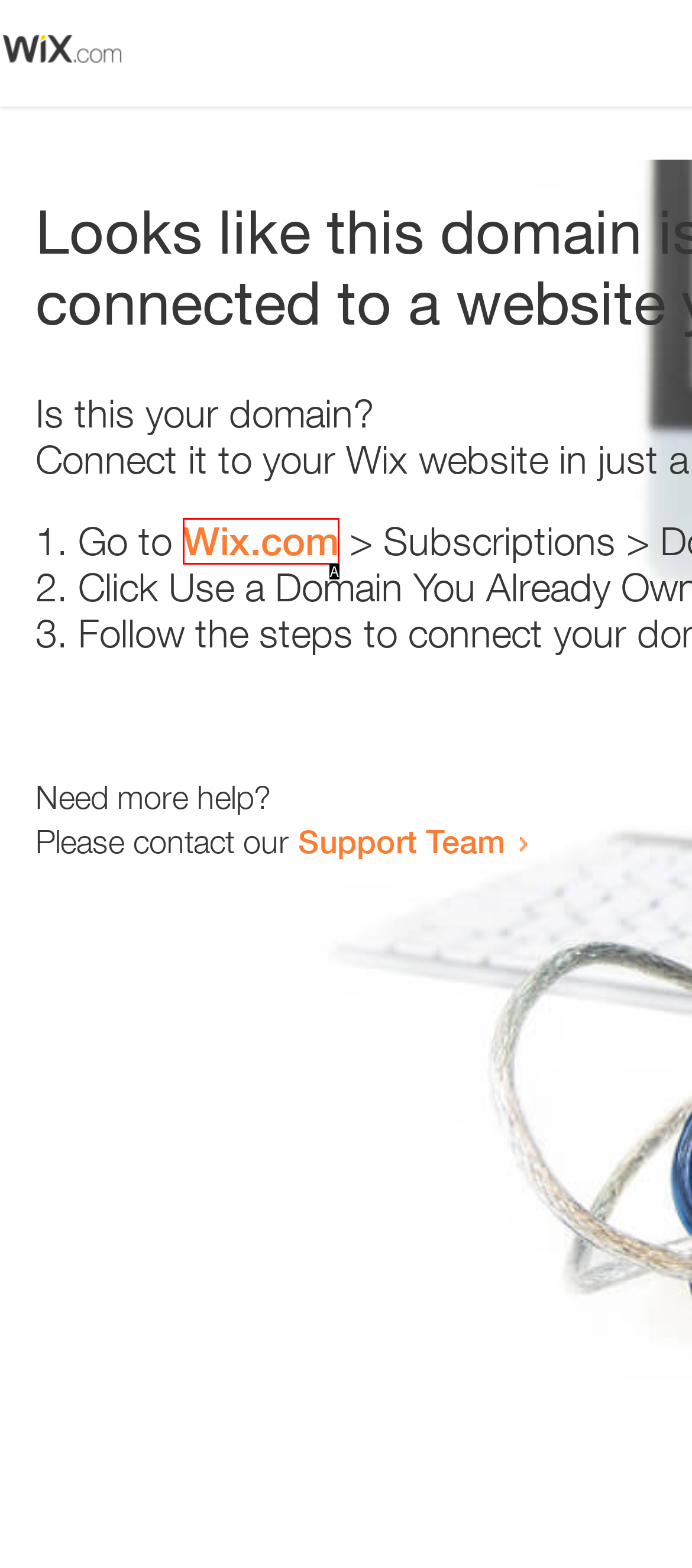Select the letter of the HTML element that best fits the description: Wix.com
Answer with the corresponding letter from the provided choices.

A